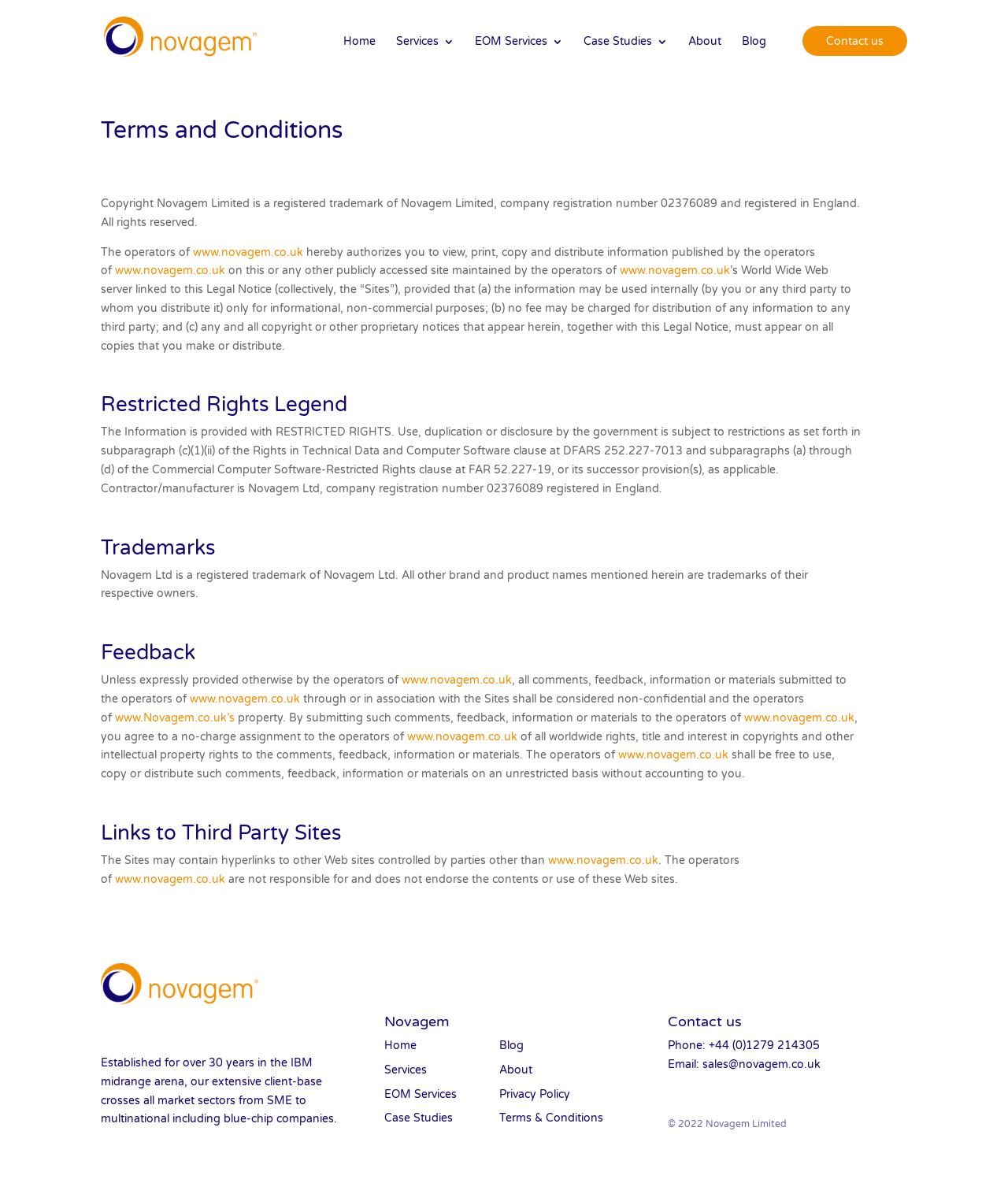Provide an in-depth caption for the contents of the webpage.

The webpage is titled "Terms and Conditions" and is provided by Novagem IBM i Specialist. At the top of the page, there is a logo and a navigation menu with links to "Home", "Services", "EOM Services", "Case Studies", "About", "Blog", and "Contact us". 

Below the navigation menu, there is a main content area that contains several sections. The first section is headed "Terms and Conditions" and provides a copyright notice and a statement about the use of information published on the website. 

The next section is headed "Restricted Rights Legend" and discusses the use of technical data and computer software by the government. 

Following this, there are sections headed "Trademarks", "Feedback", and "Links to Third Party Sites", which provide information about trademarks, feedback submission, and links to other websites, respectively. 

At the bottom of the page, there is a footer area that contains links to "Home", "Services", "EOM Services", "Case Studies", "Blog", "About", "Privacy Policy", and "Terms & Conditions", as well as contact information, including a phone number and email address. 

There is also a brief description of Novagem, stating that it has been established for over 30 years in the IBM midrange arena and has an extensive client base across all market sectors.